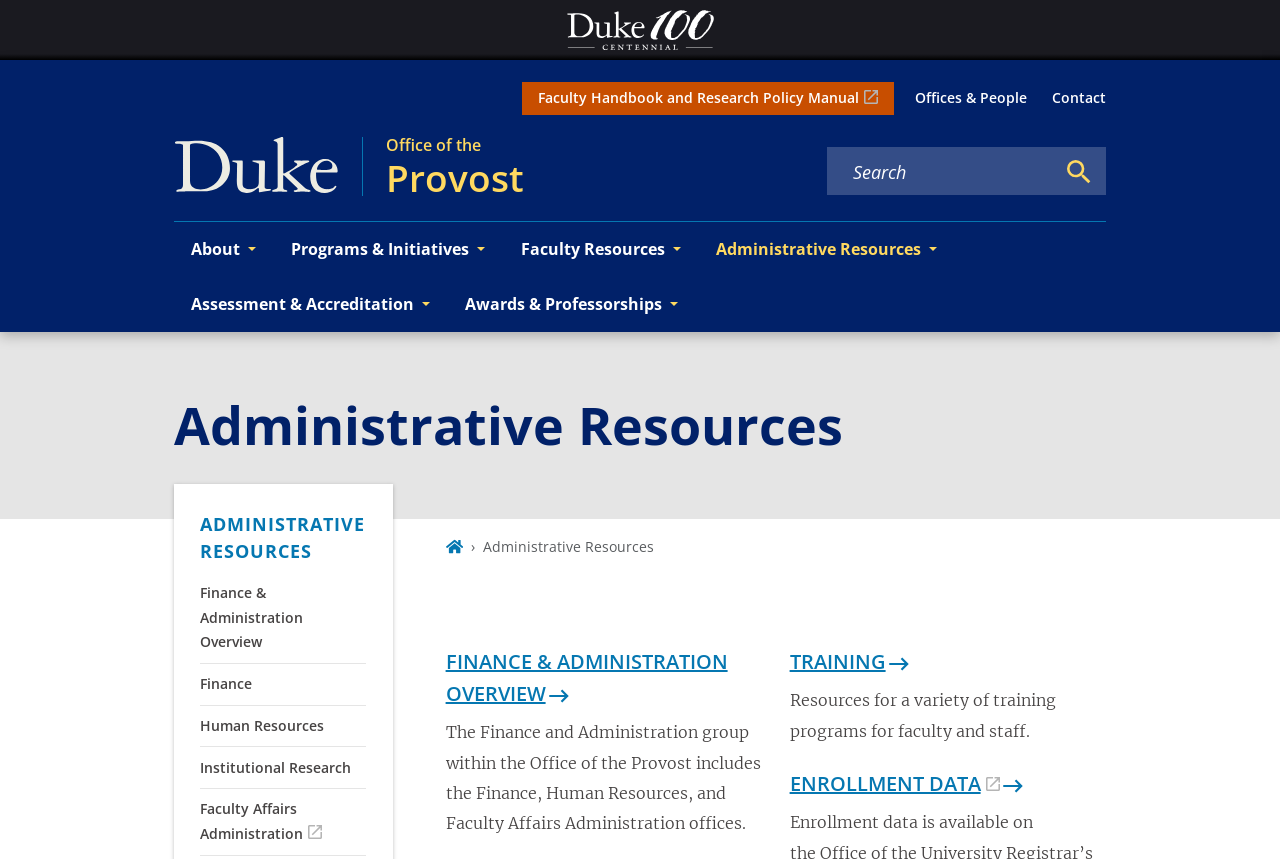Predict the bounding box coordinates of the UI element that matches this description: "Awards & Professorships". The coordinates should be in the format [left, top, right, bottom] with each value between 0 and 1.

[0.35, 0.322, 0.544, 0.387]